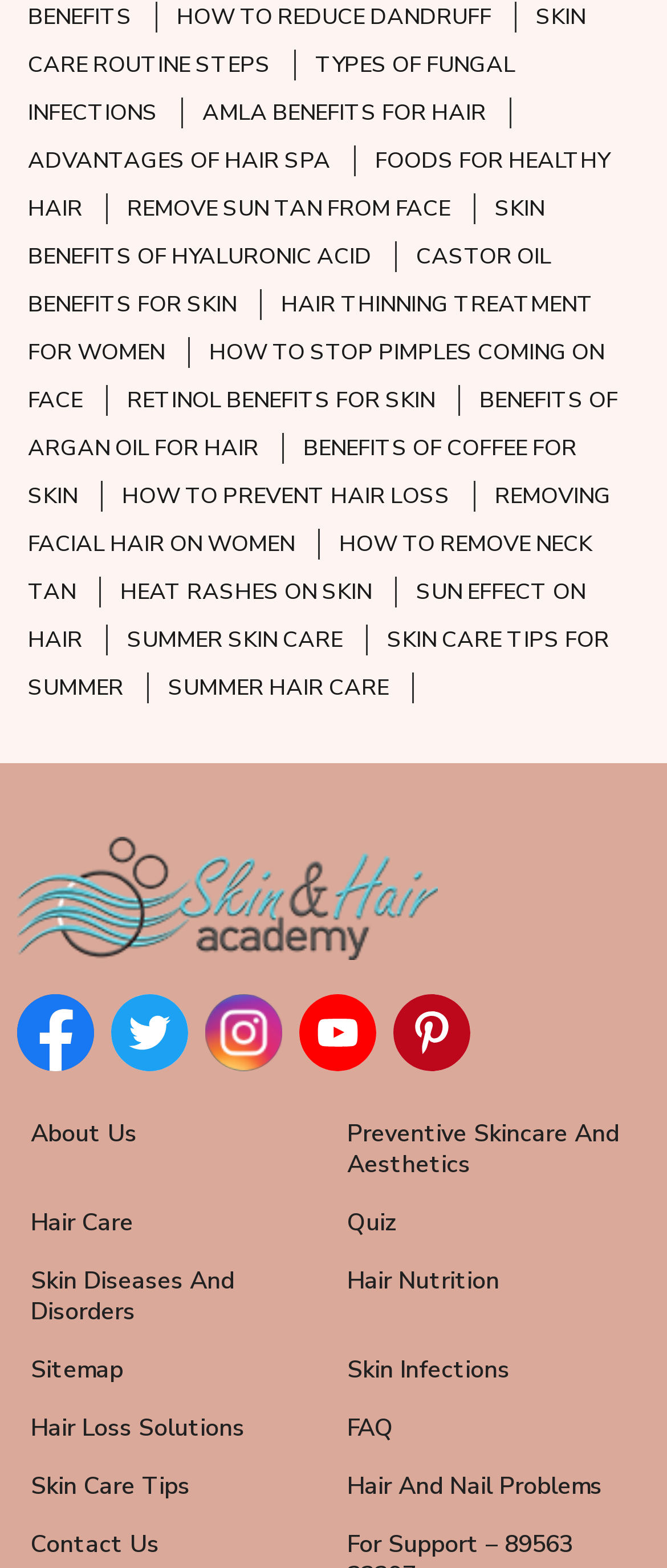Please give a one-word or short phrase response to the following question: 
Are there social media links on the webpage?

Yes